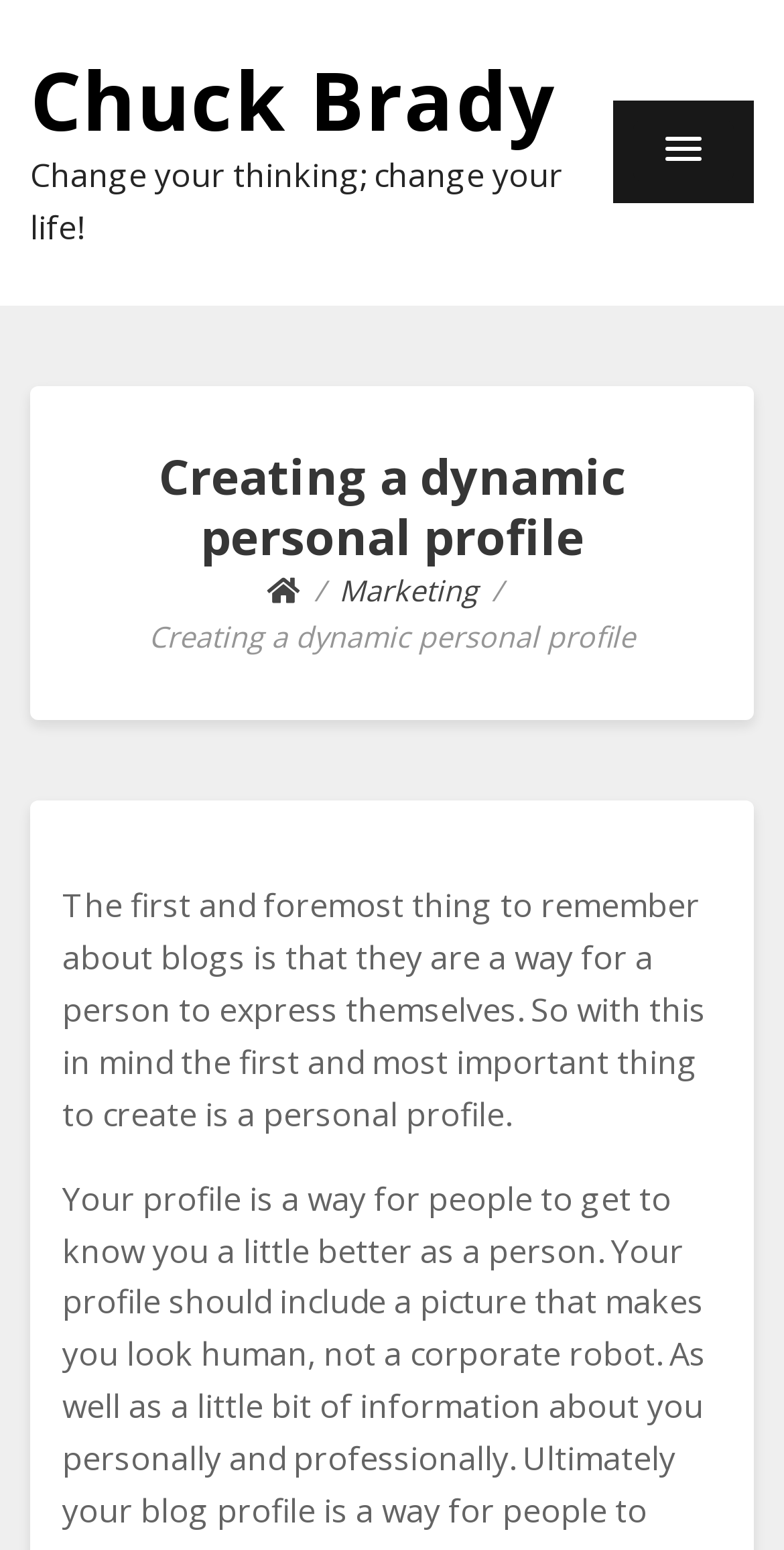Generate a thorough description of the webpage.

The webpage is about creating a dynamic personal profile, with a focus on Chuck Brady. At the top left, there is a heading with Chuck Brady's name, which is also a link. Below this heading, there is a motivational quote "Change your thinking; change your life!".

To the top right, there is a button with a popup menu. Below the quote, there is a larger heading that reads "Creating a dynamic personal profile". Underneath this heading, there is a navigation section with breadcrumbs, which includes a home icon, a link to "Marketing", and the current page title "Creating a dynamic personal profile".

The main content of the page is a paragraph that explains the importance of creating a personal profile on a blog, stating that it's a way for a person to express themselves. This paragraph is located below the breadcrumbs and takes up most of the page's content area.